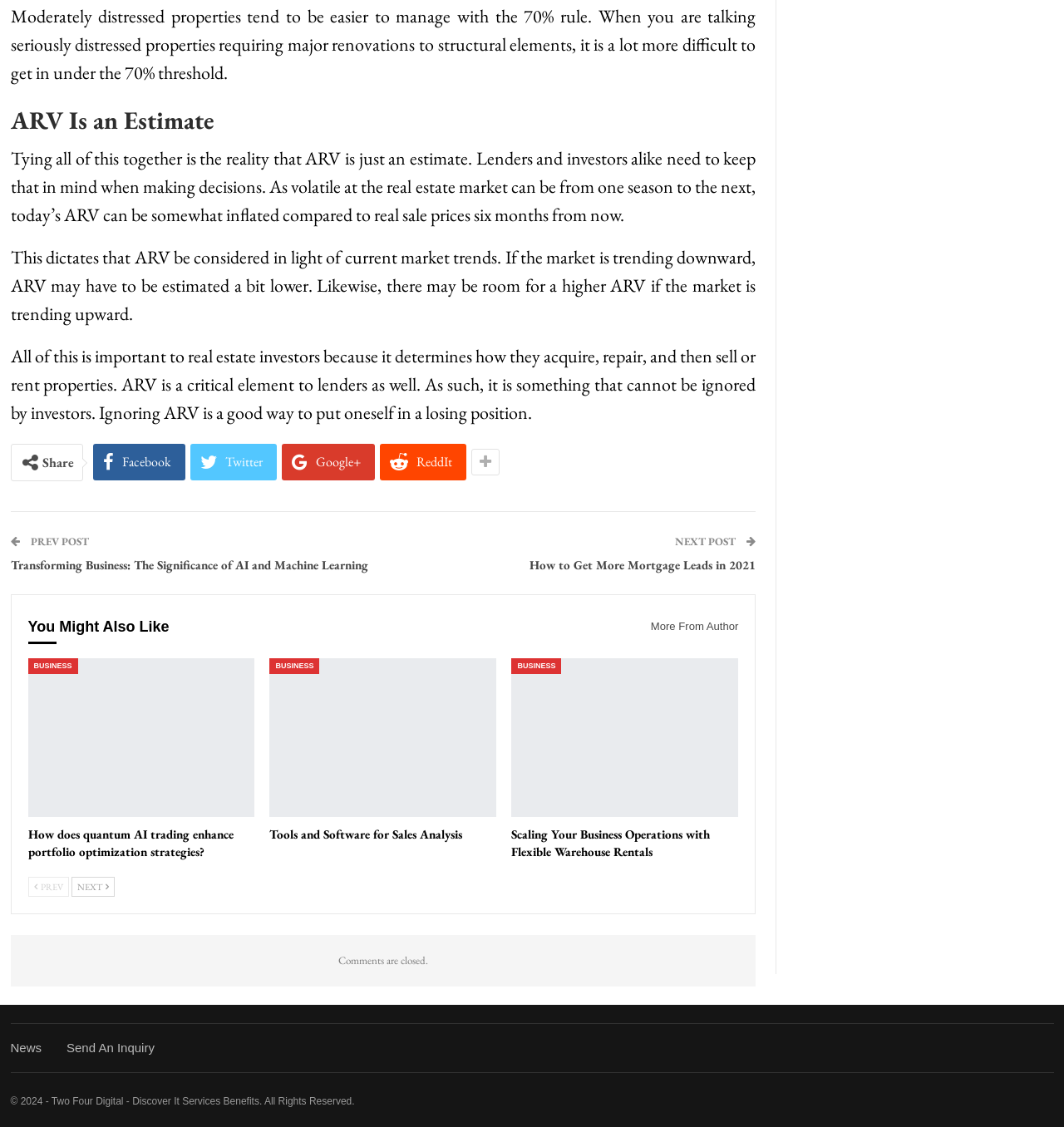Refer to the image and provide an in-depth answer to the question:
How many social media sharing options are available?

There are four social media sharing options available, which are Facebook, Twitter, Google+, and ReddIt, as indicated by the links with icons on the webpage.